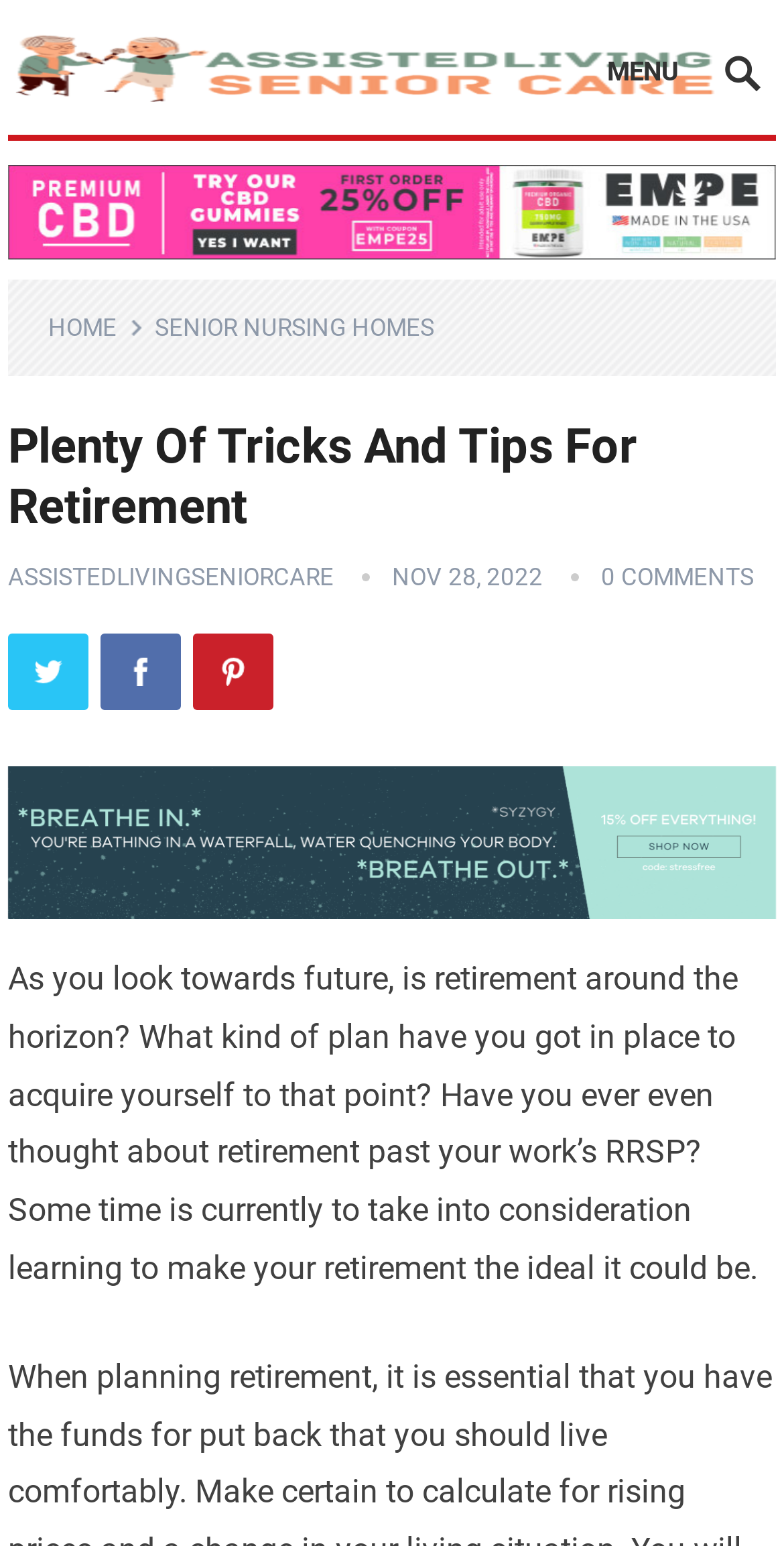Show the bounding box coordinates for the HTML element described as: "alt="Abarrysafeplace Logo"".

None